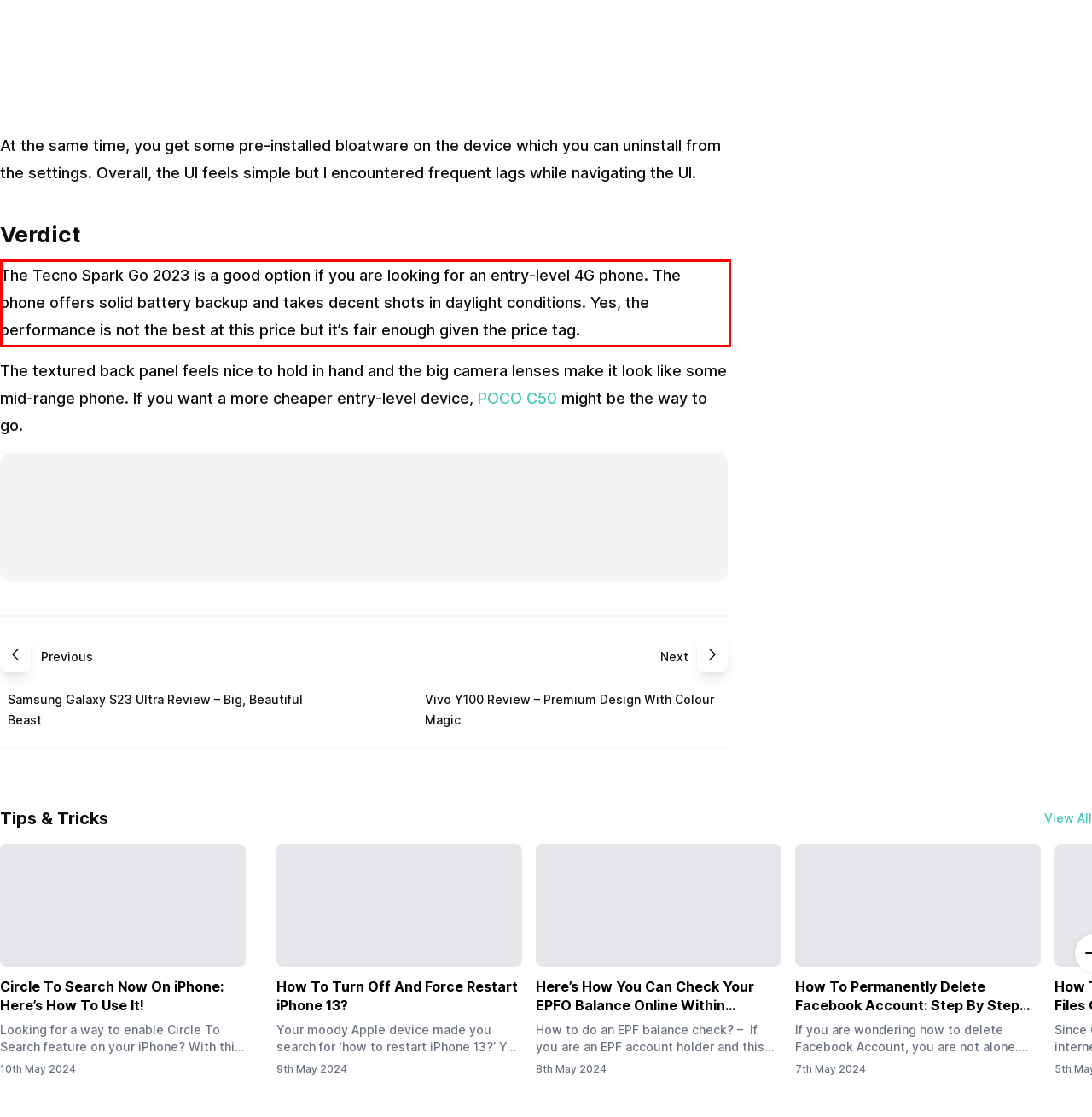Given a webpage screenshot, identify the text inside the red bounding box using OCR and extract it.

The Tecno Spark Go 2023 is a good option if you are looking for an entry-level 4G phone. The phone offers solid battery backup and takes decent shots in daylight conditions. Yes, the performance is not the best at this price but it’s fair enough given the price tag.